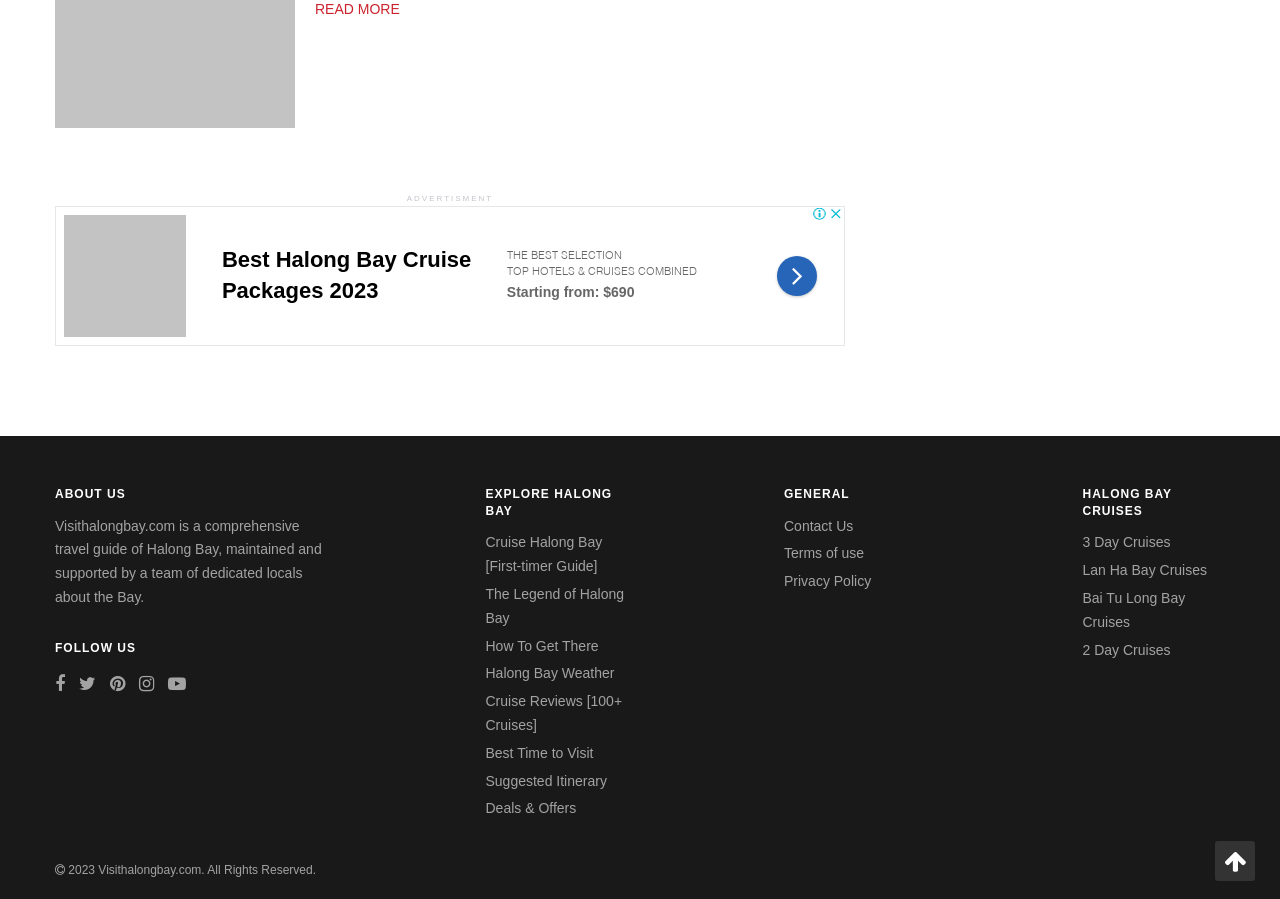How many days are the shortest cruises?
Based on the screenshot, answer the question with a single word or phrase.

2